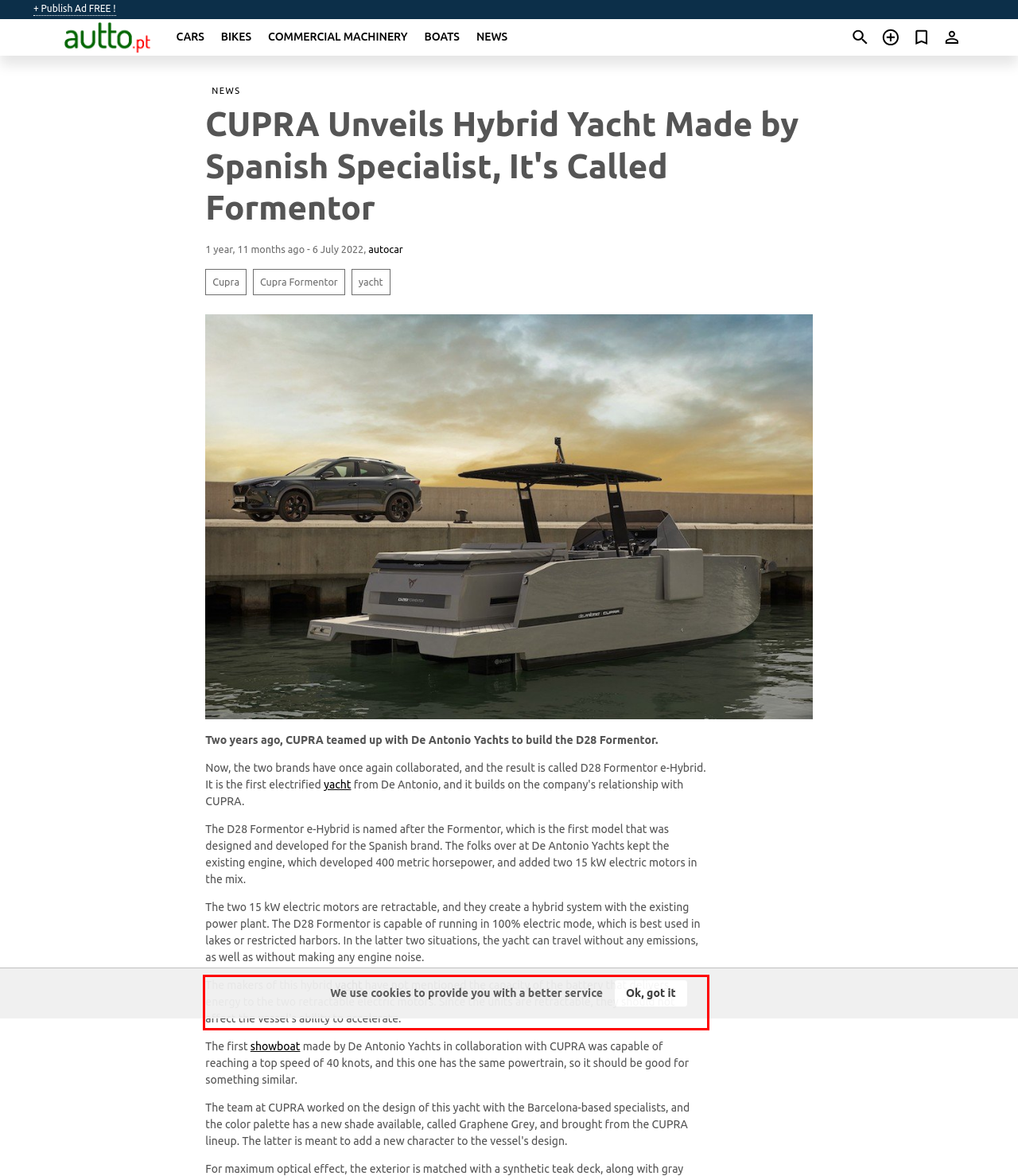View the screenshot of the webpage and identify the UI element surrounded by a red bounding box. Extract the text contained within this red bounding box.

The makers of this hybrid yacht have not mentioned the capacity of the battery that delivers energy to the two retractable electric motors. Since the units are retractable, they should not affect the vessel's ability to accelerate.